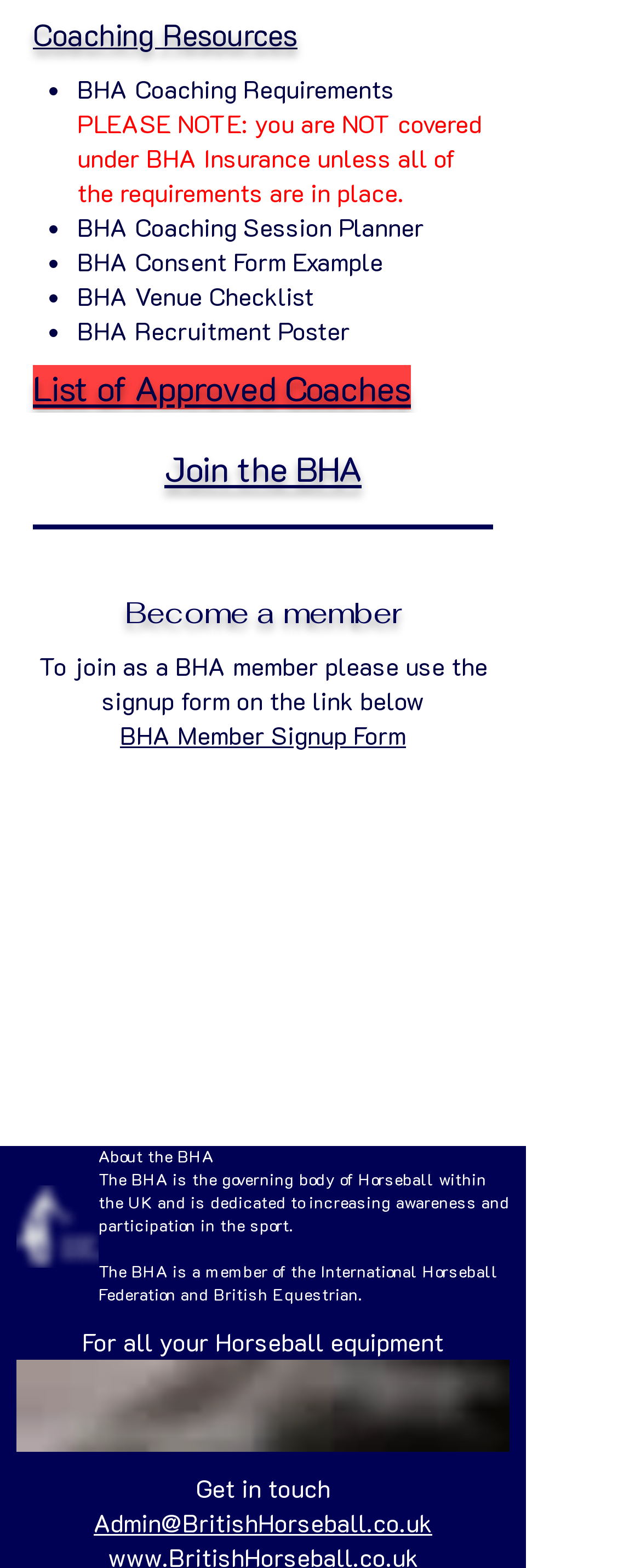Indicate the bounding box coordinates of the element that must be clicked to execute the instruction: "Plan a coaching session". The coordinates should be given as four float numbers between 0 and 1, i.e., [left, top, right, bottom].

[0.121, 0.134, 0.662, 0.155]